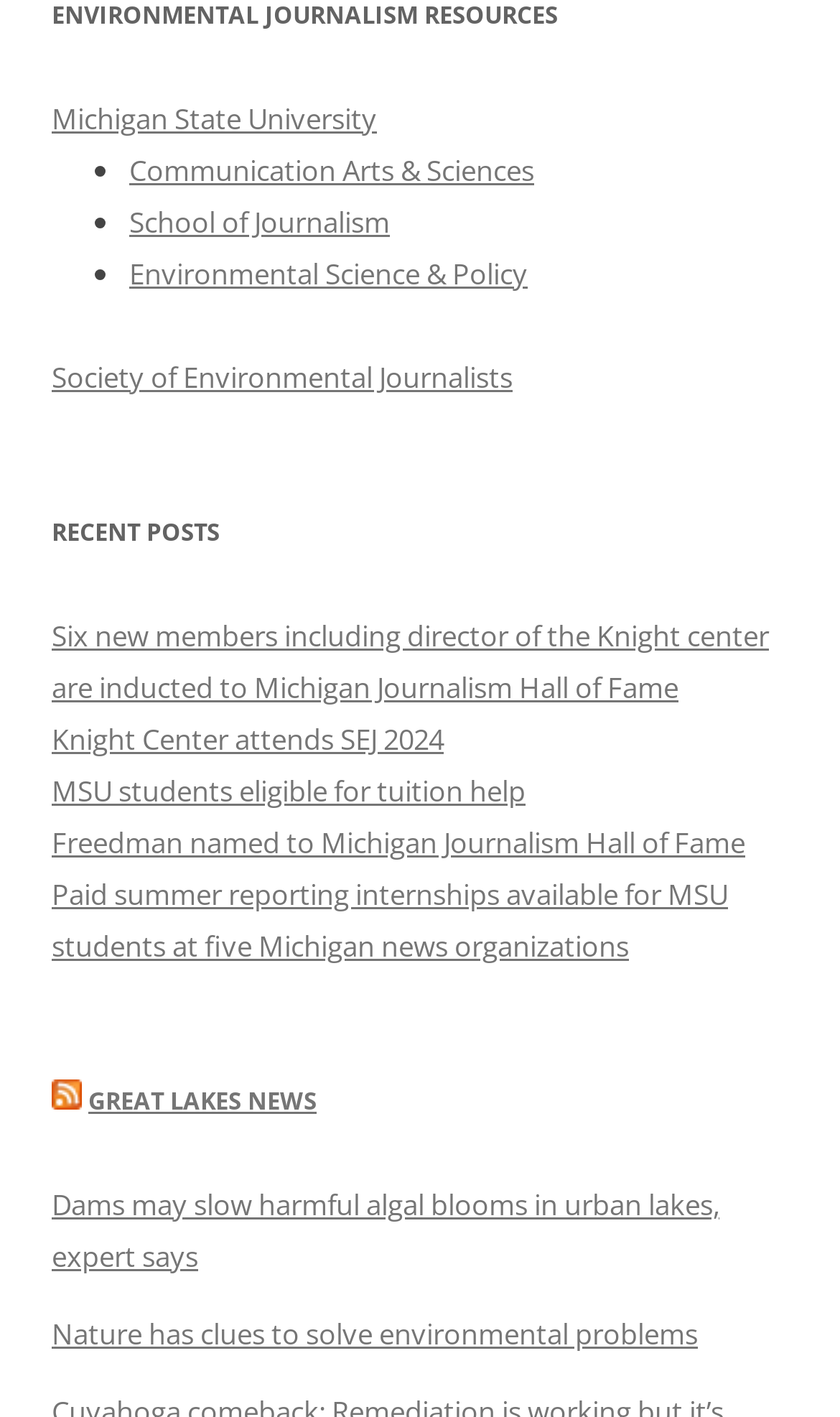Could you provide the bounding box coordinates for the portion of the screen to click to complete this instruction: "Read about Dams may slow harmful algal blooms in urban lakes"?

[0.062, 0.836, 0.856, 0.9]